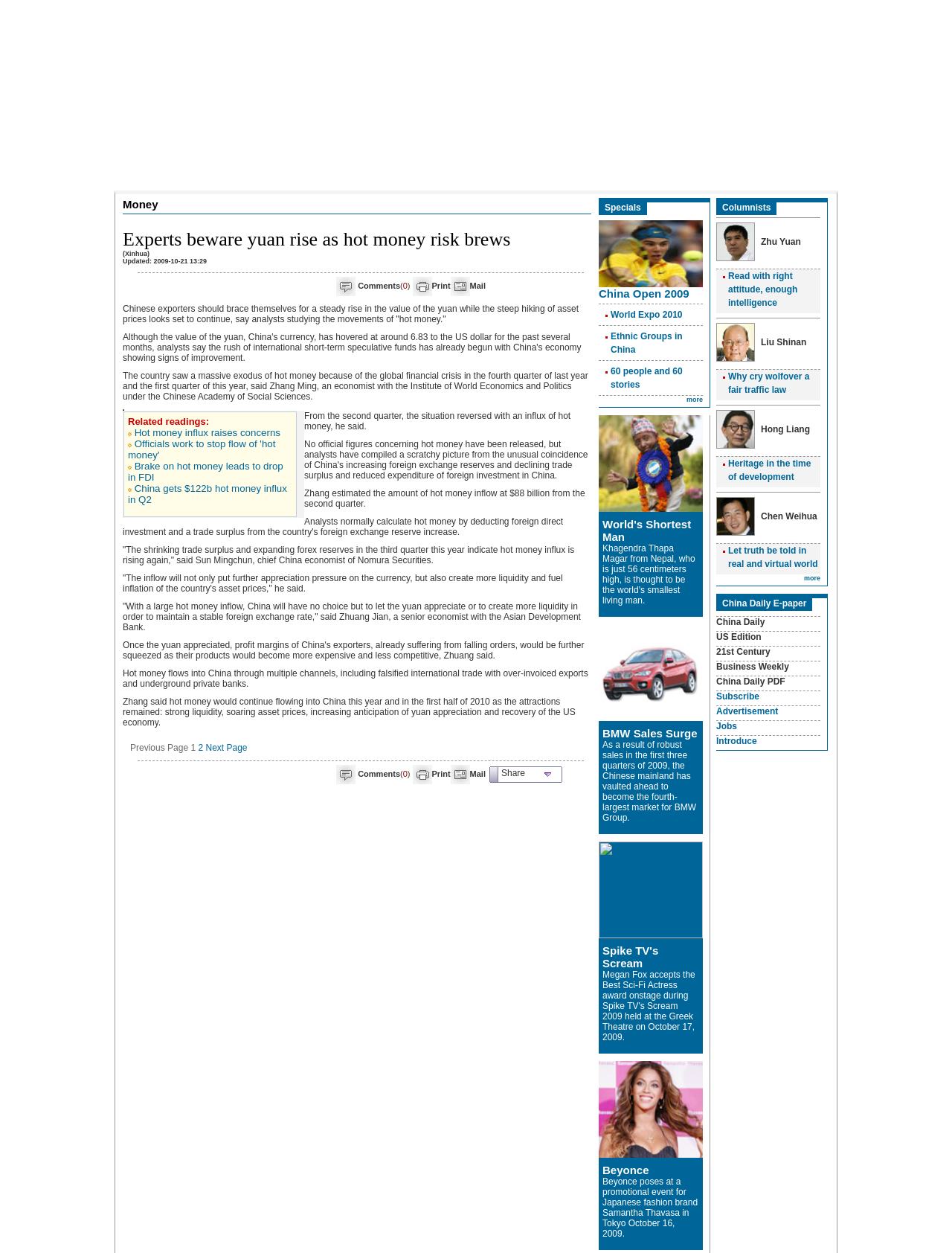Locate the UI element described as follows: "parent_node: BMW Sales Surge". Return the bounding box coordinates as four float numbers between 0 and 1 in the order [left, top, right, bottom].

[0.629, 0.569, 0.738, 0.577]